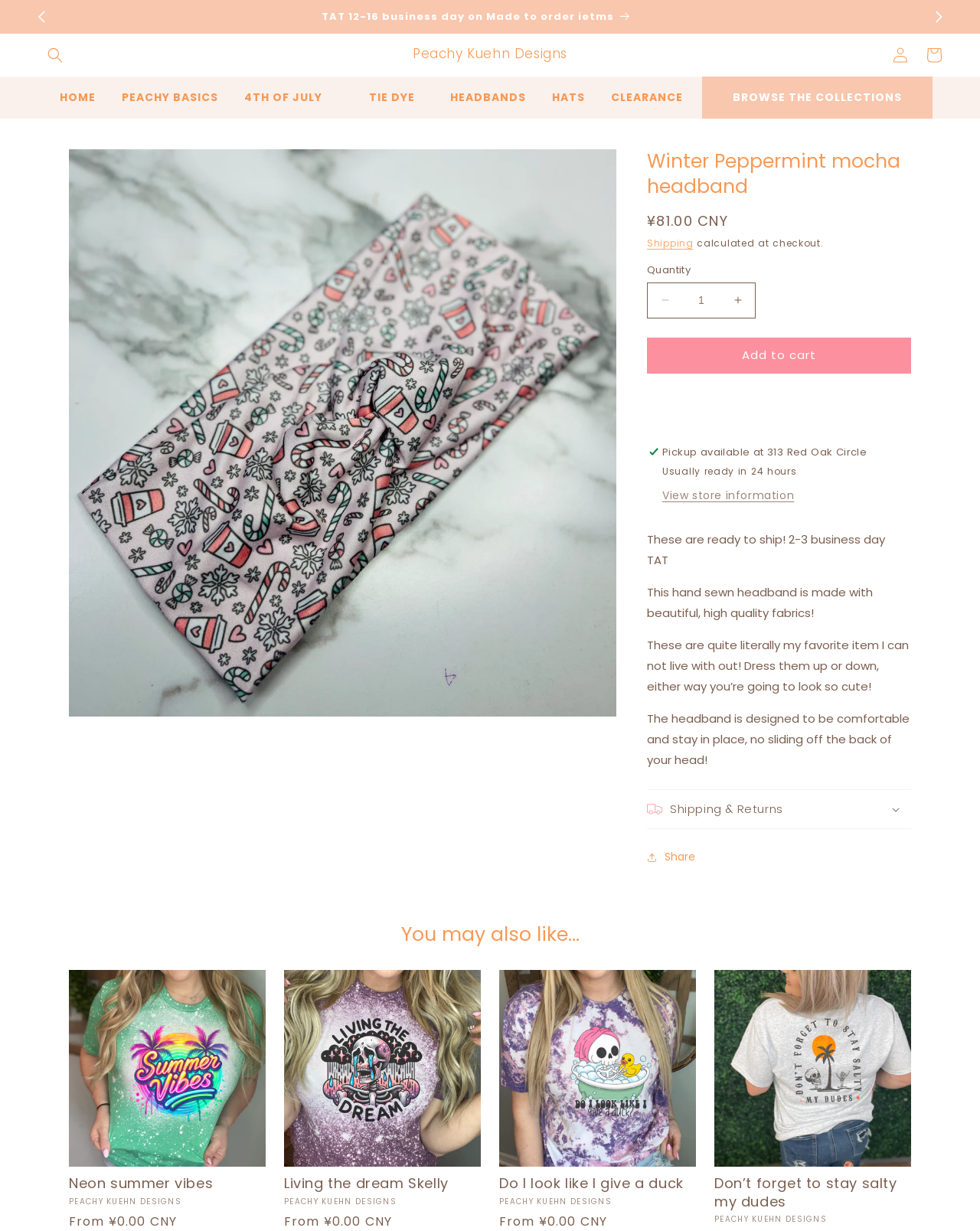Identify the bounding box coordinates of the region that needs to be clicked to carry out this instruction: "Follow on Facebook". Provide these coordinates as four float numbers ranging from 0 to 1, i.e., [left, top, right, bottom].

None